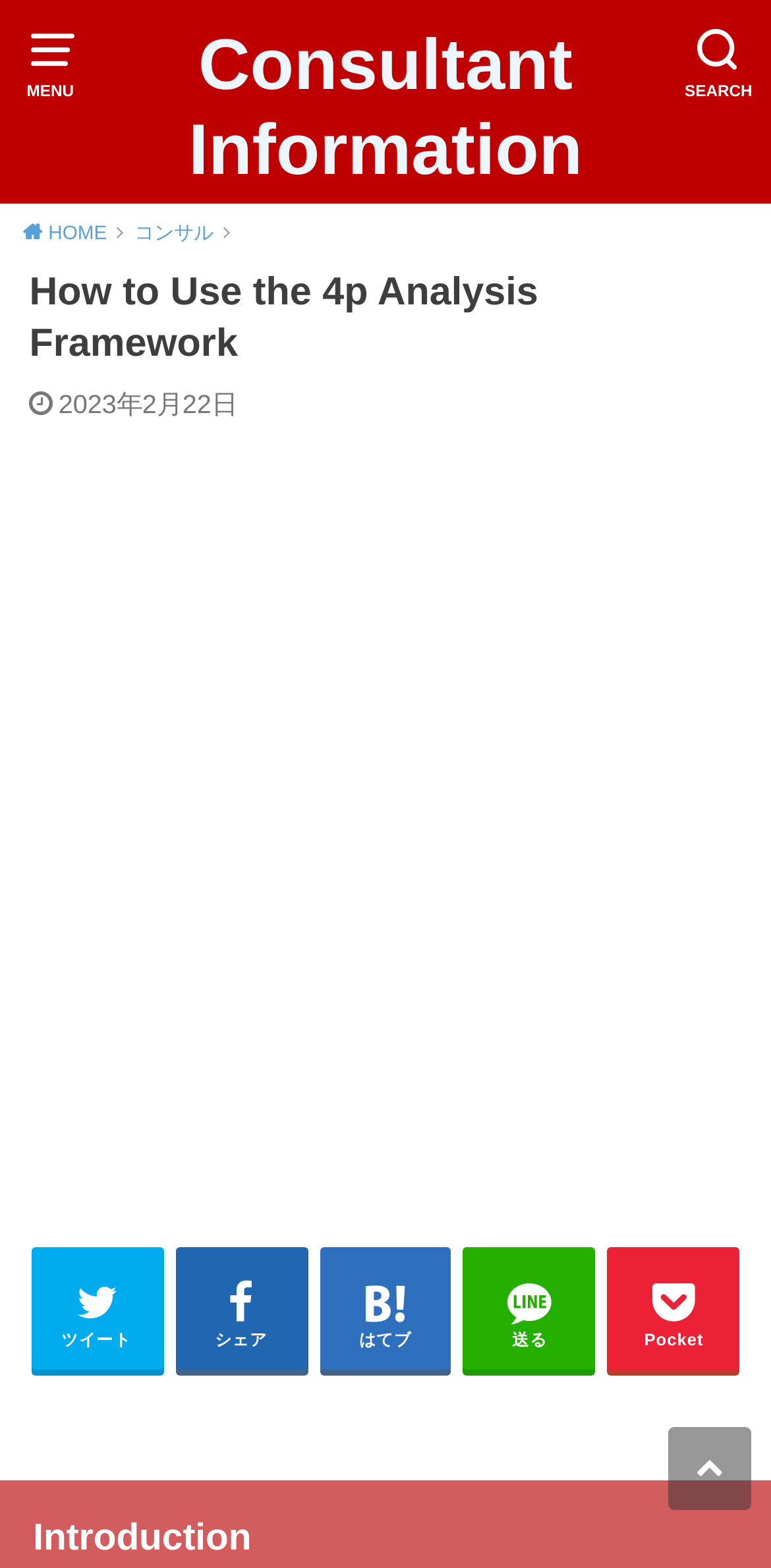Please specify the bounding box coordinates of the area that should be clicked to accomplish the following instruction: "Go to Consultant Information". The coordinates should consist of four float numbers between 0 and 1, i.e., [left, top, right, bottom].

[0.15, 0.014, 0.85, 0.123]